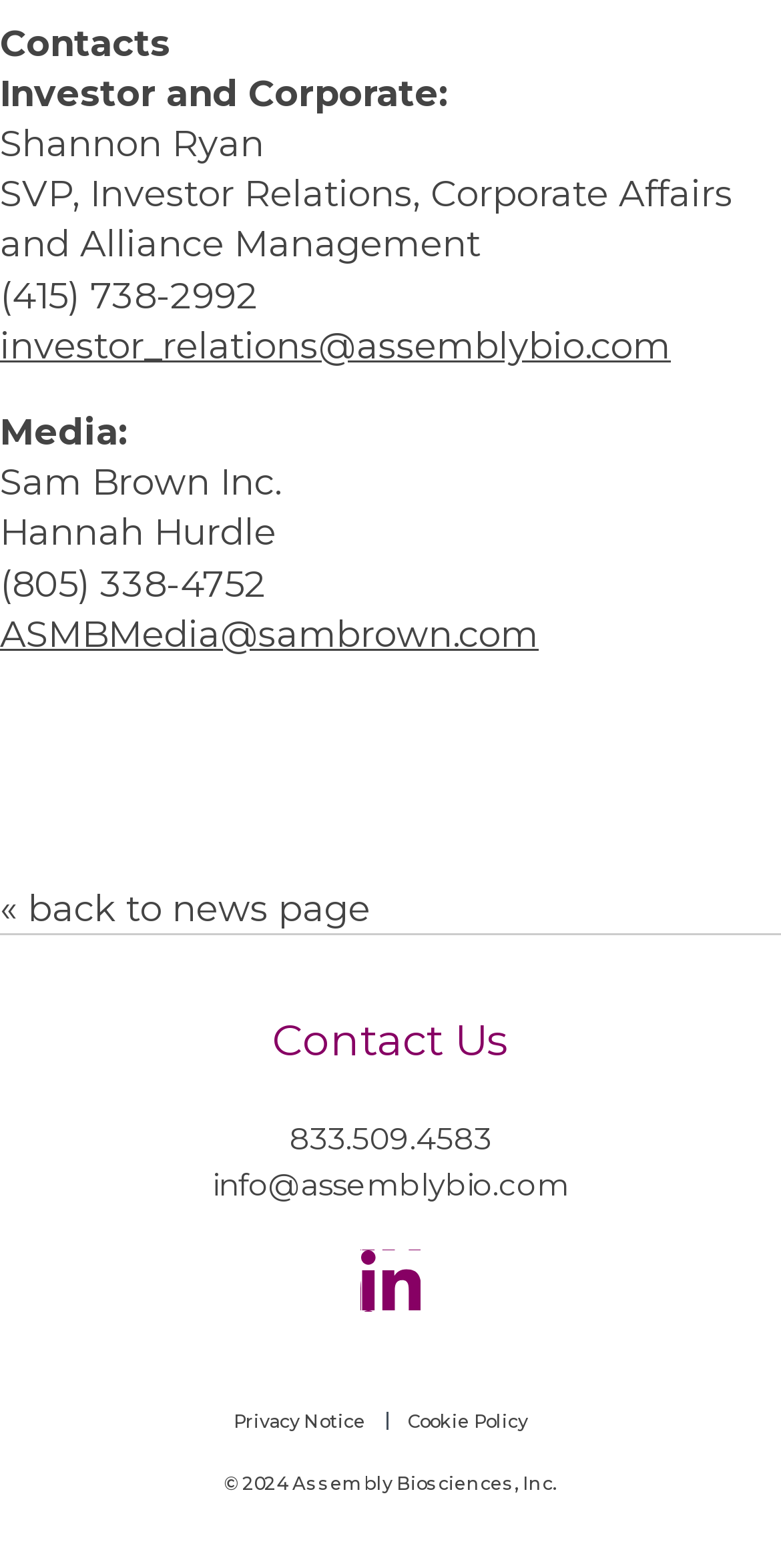Identify the bounding box coordinates for the element that needs to be clicked to fulfill this instruction: "Visit the LinkedIn page". Provide the coordinates in the format of four float numbers between 0 and 1: [left, top, right, bottom].

[0.461, 0.797, 0.539, 0.836]